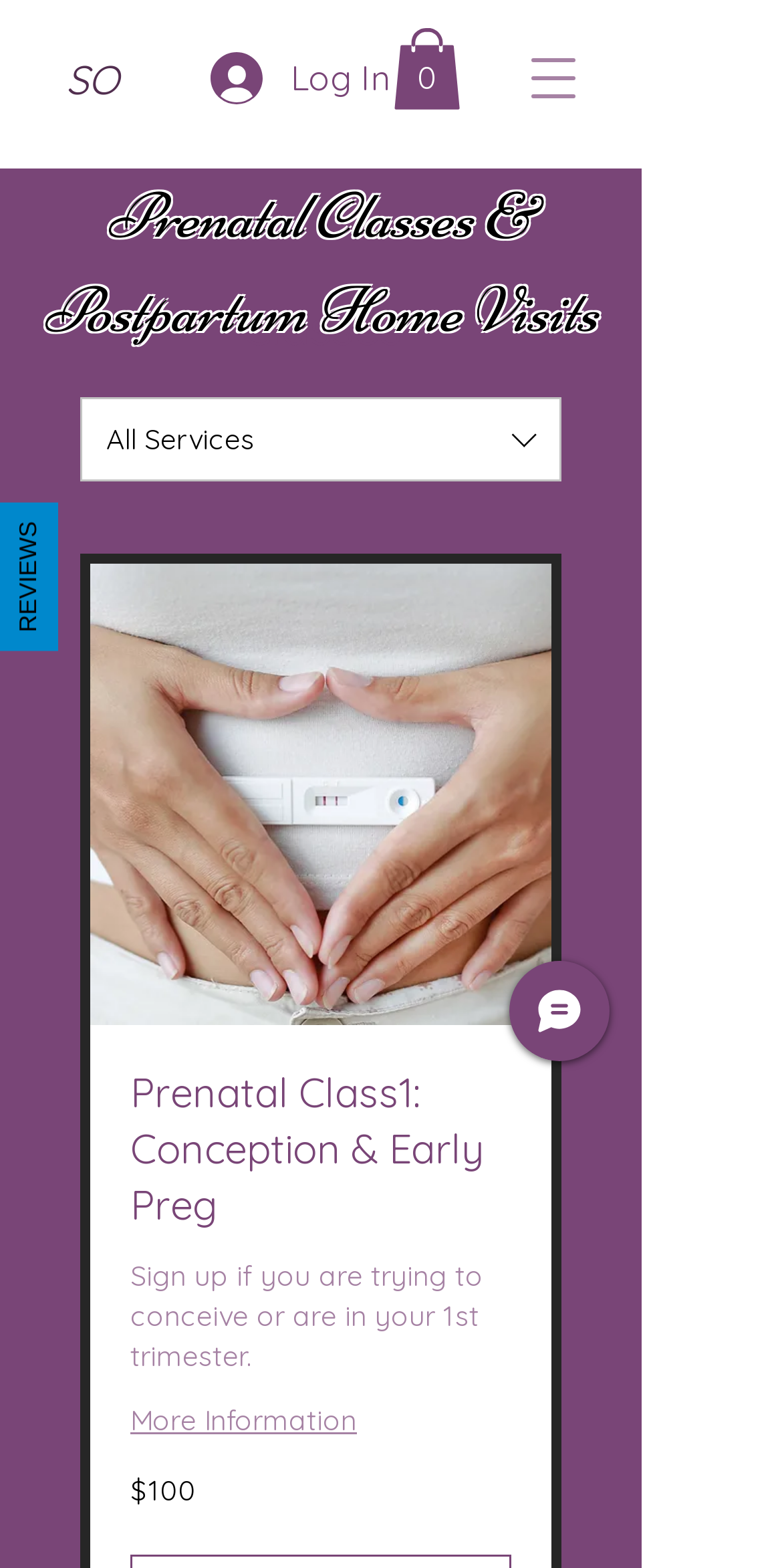Find the bounding box of the element with the following description: "SO". The coordinates must be four float numbers between 0 and 1, formatted as [left, top, right, bottom].

[0.051, 0.015, 0.185, 0.087]